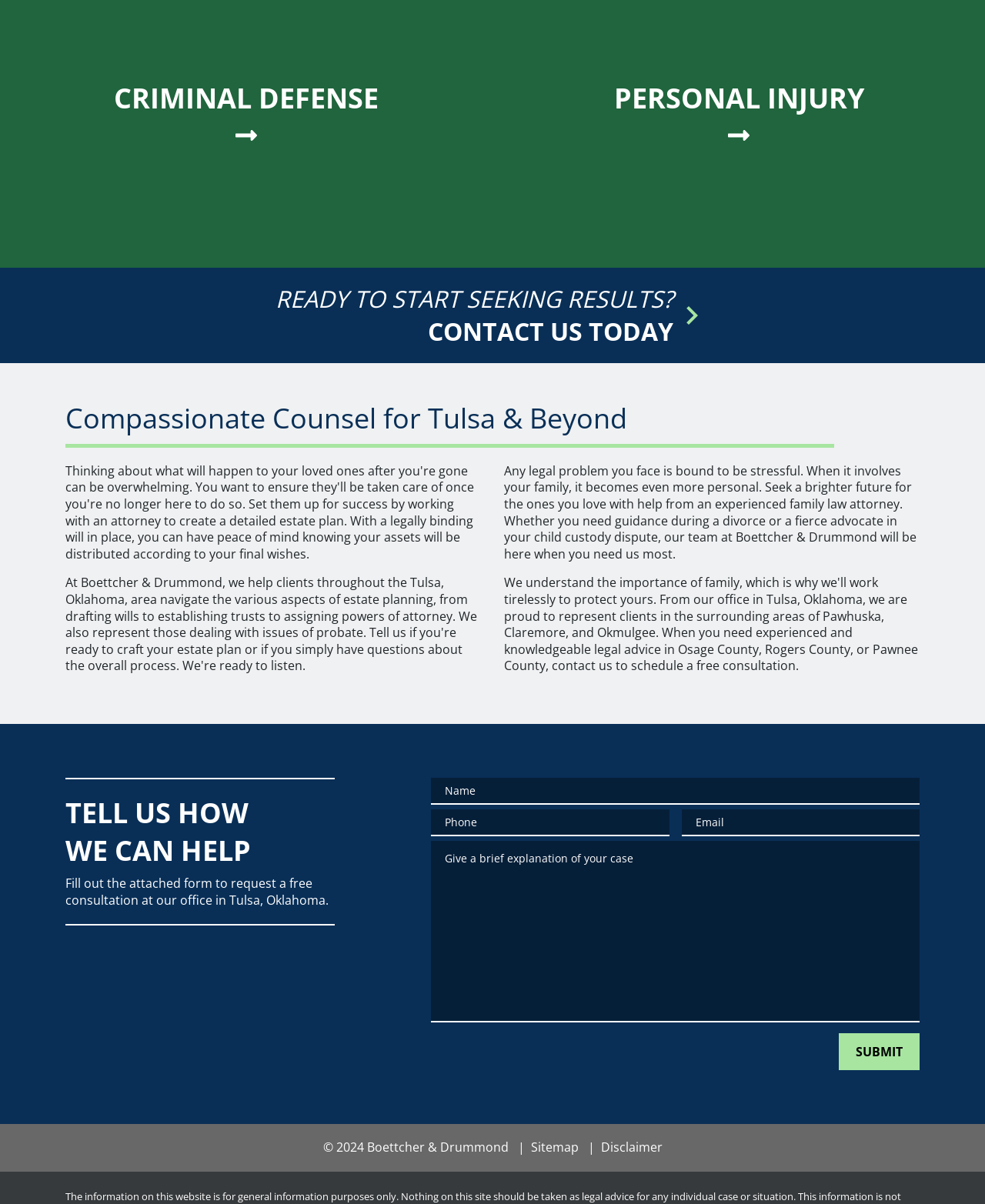What is the copyright year mentioned on the webpage?
Refer to the image and give a detailed answer to the query.

The copyright year is mentioned at the bottom of the webpage, in the navigation bar, as '© 2024 Boettcher & Drummond', indicating that the webpage's content is copyrighted until 2024.